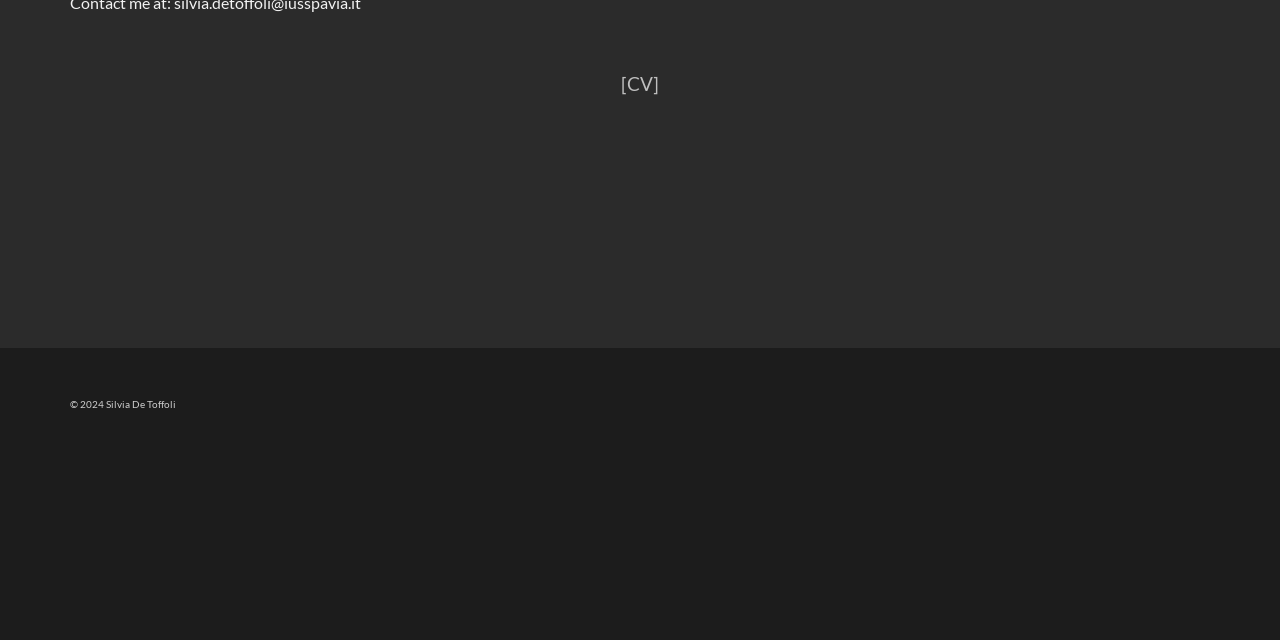Calculate the bounding box coordinates of the UI element given the description: "[CV]".

[0.485, 0.117, 0.515, 0.147]